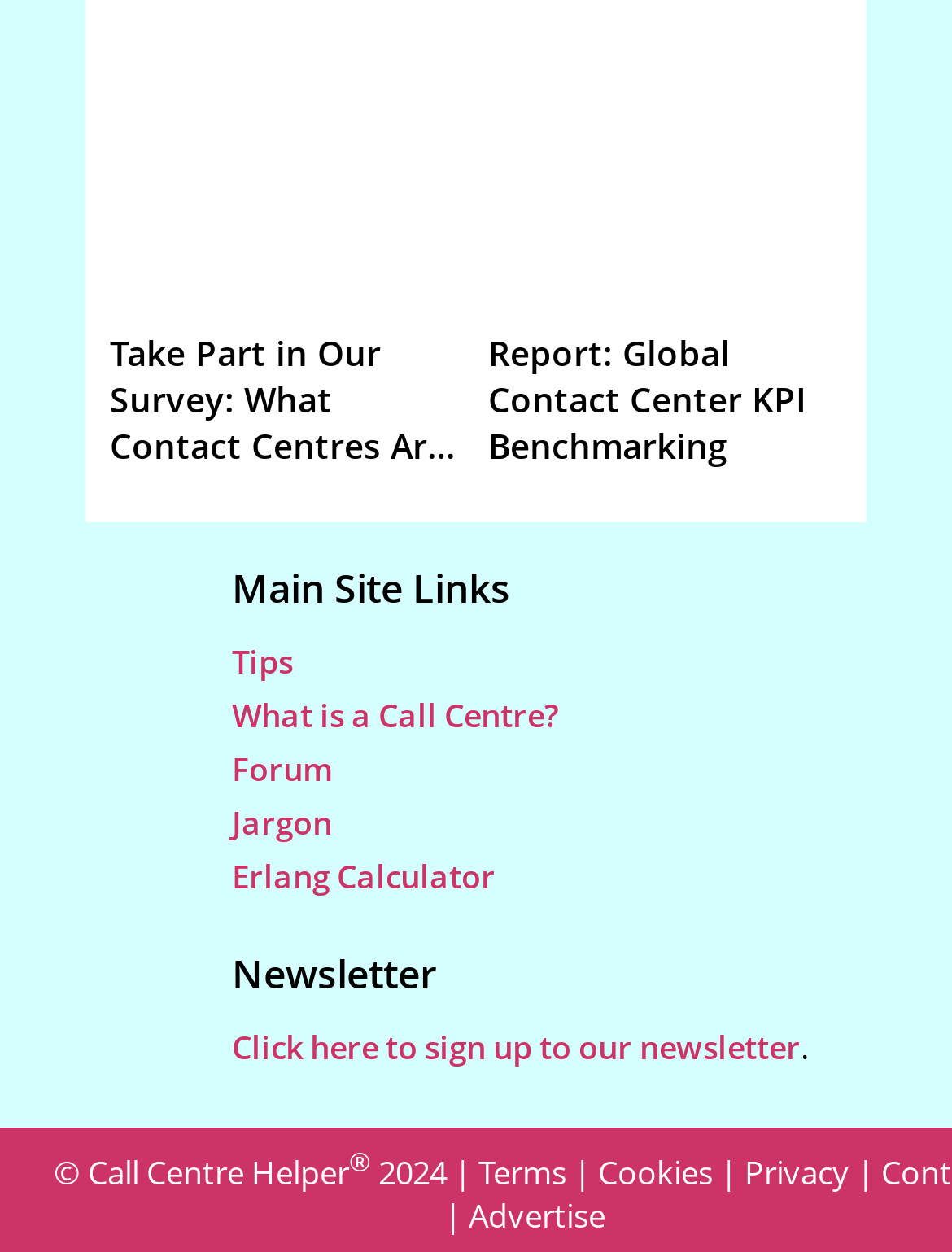Please identify the bounding box coordinates of the element's region that needs to be clicked to fulfill the following instruction: "Sign up to the newsletter". The bounding box coordinates should consist of four float numbers between 0 and 1, i.e., [left, top, right, bottom].

[0.244, 0.818, 0.841, 0.853]